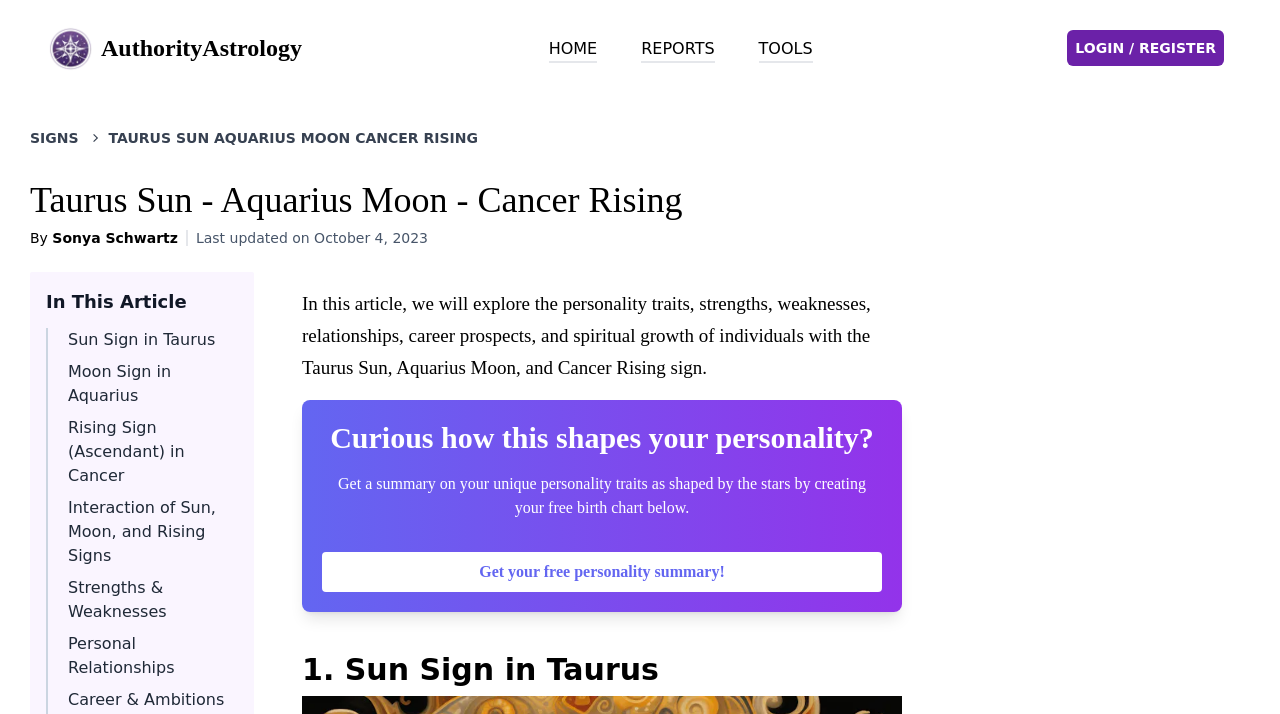Generate the title text from the webpage.

Taurus Sun - Aquarius Moon - Cancer Rising